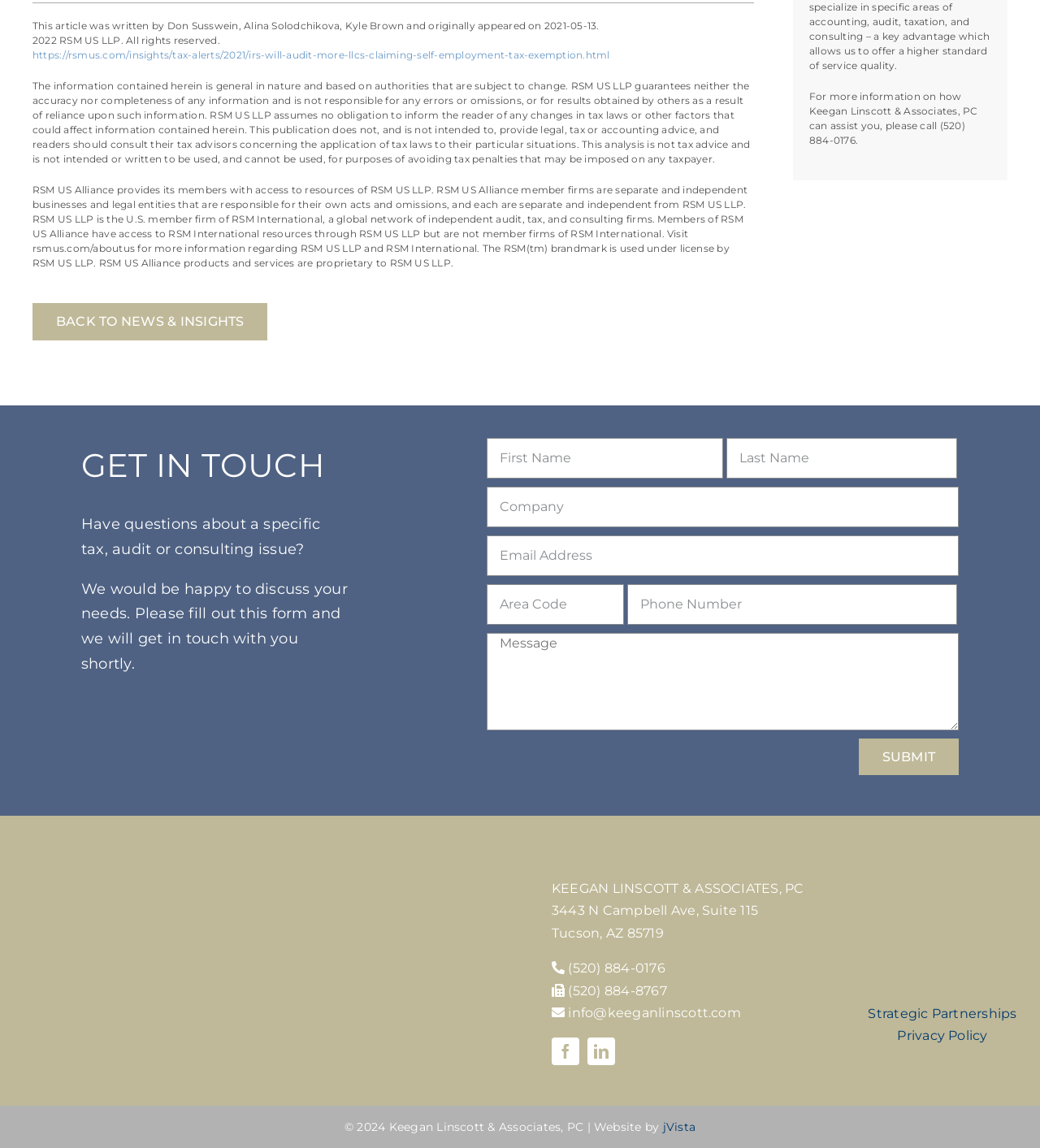Can you show the bounding box coordinates of the region to click on to complete the task described in the instruction: "Fill out the First Name field"?

[0.468, 0.381, 0.695, 0.417]